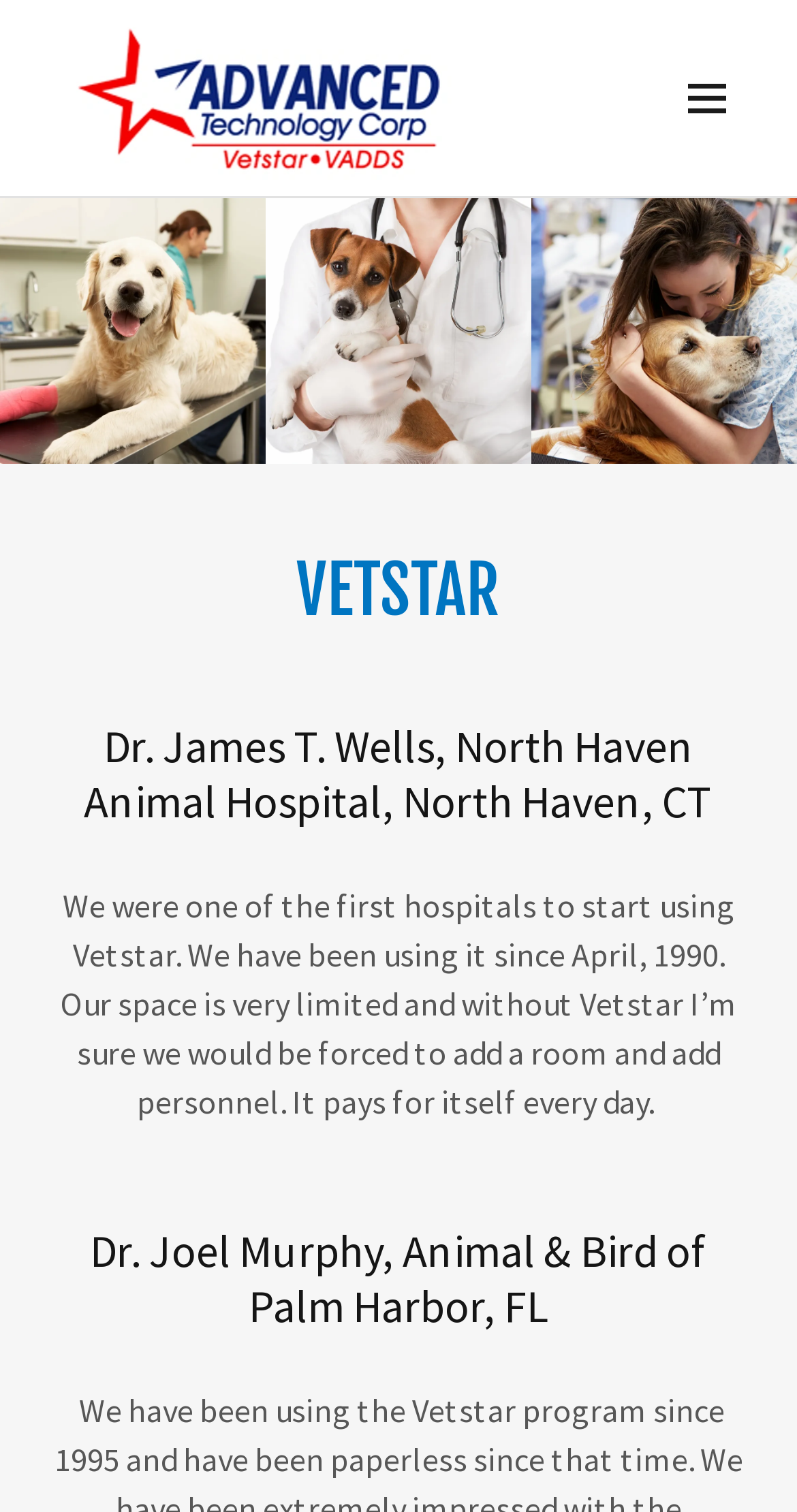What is the profession of Dr. James T. Wells?
Based on the image content, provide your answer in one word or a short phrase.

Veterinarian